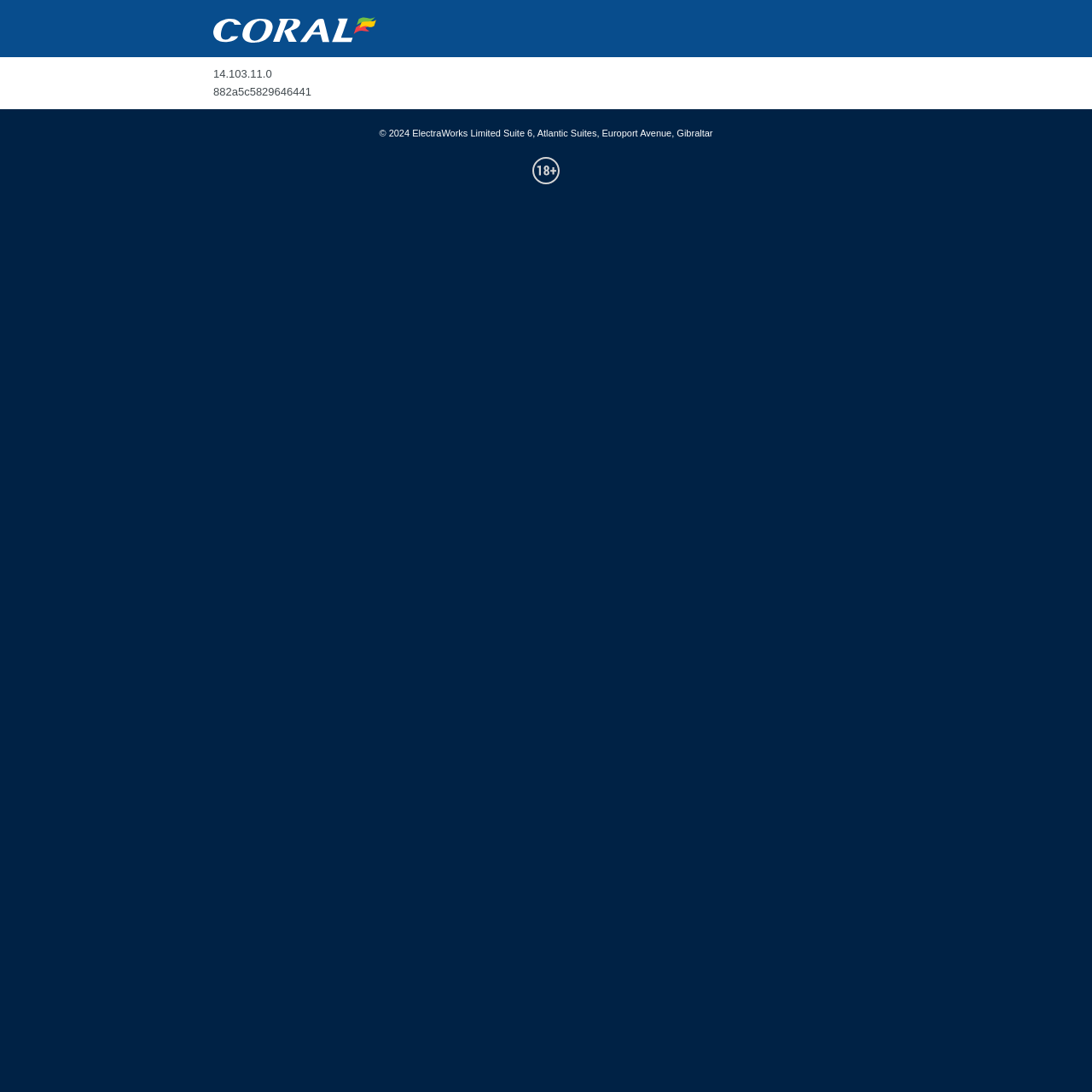What is the copyright year?
Give a single word or phrase answer based on the content of the image.

2024